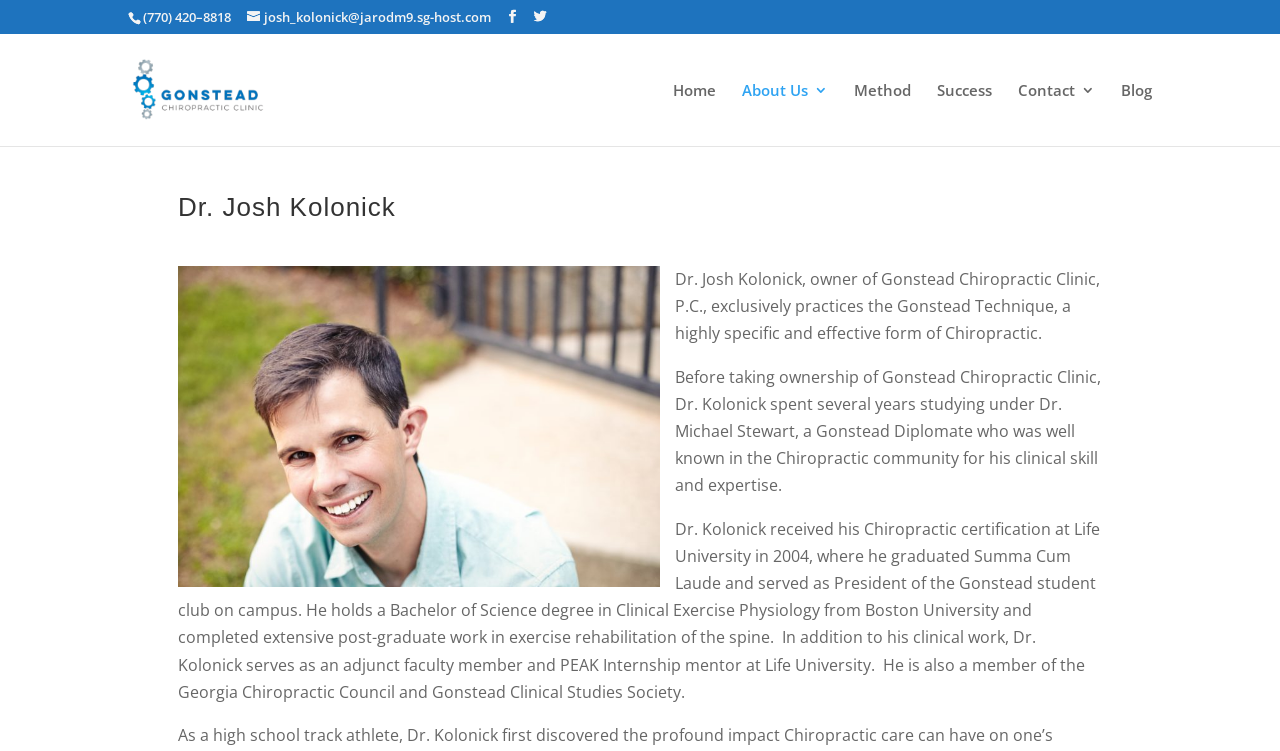What is the email address of Dr. Josh Kolonick?
Please use the image to provide an in-depth answer to the question.

I found the email address by looking at the link element with the email icon, which has the email address josh_kolonick@jarodm9.sg-host.com.